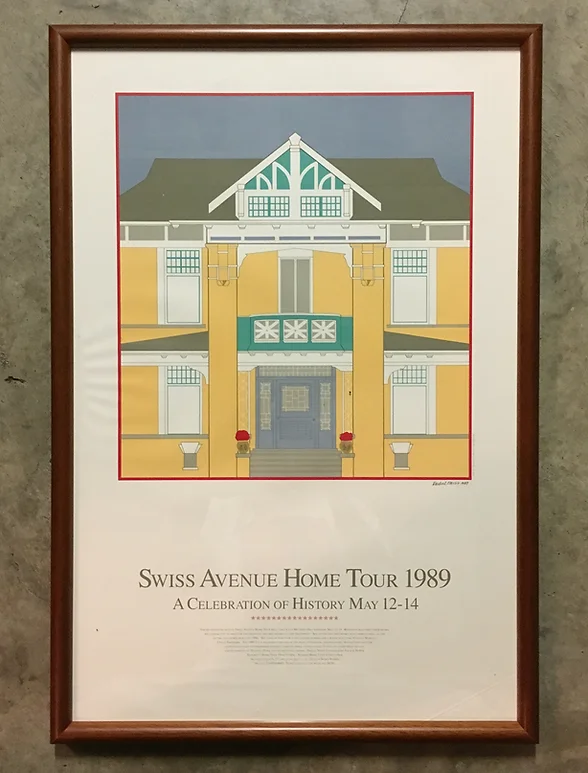What is the purpose of the poster?
Refer to the image and provide a one-word or short phrase answer.

To commemorate the home tour